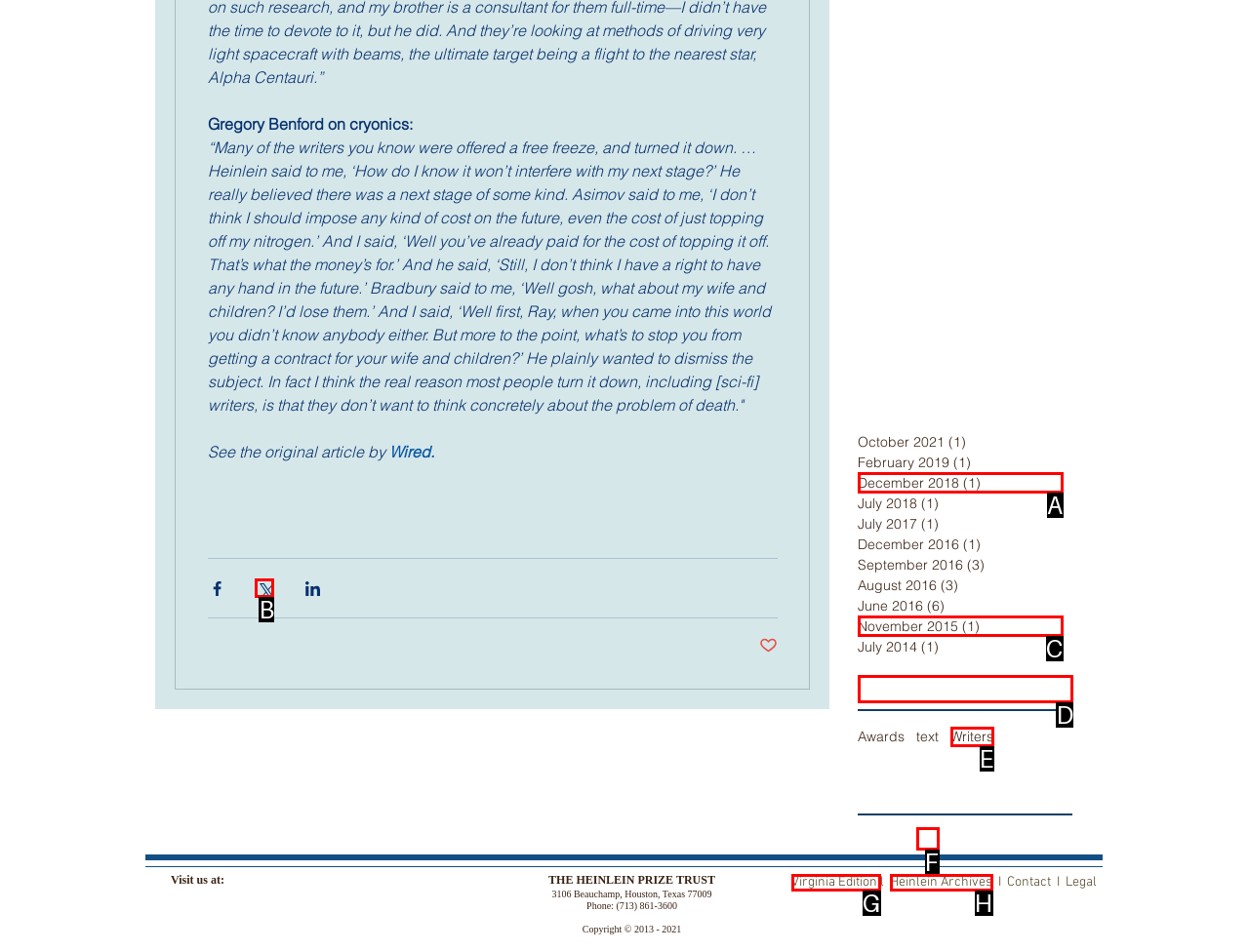Which lettered option should be clicked to achieve the task: Search by tags? Choose from the given choices.

D